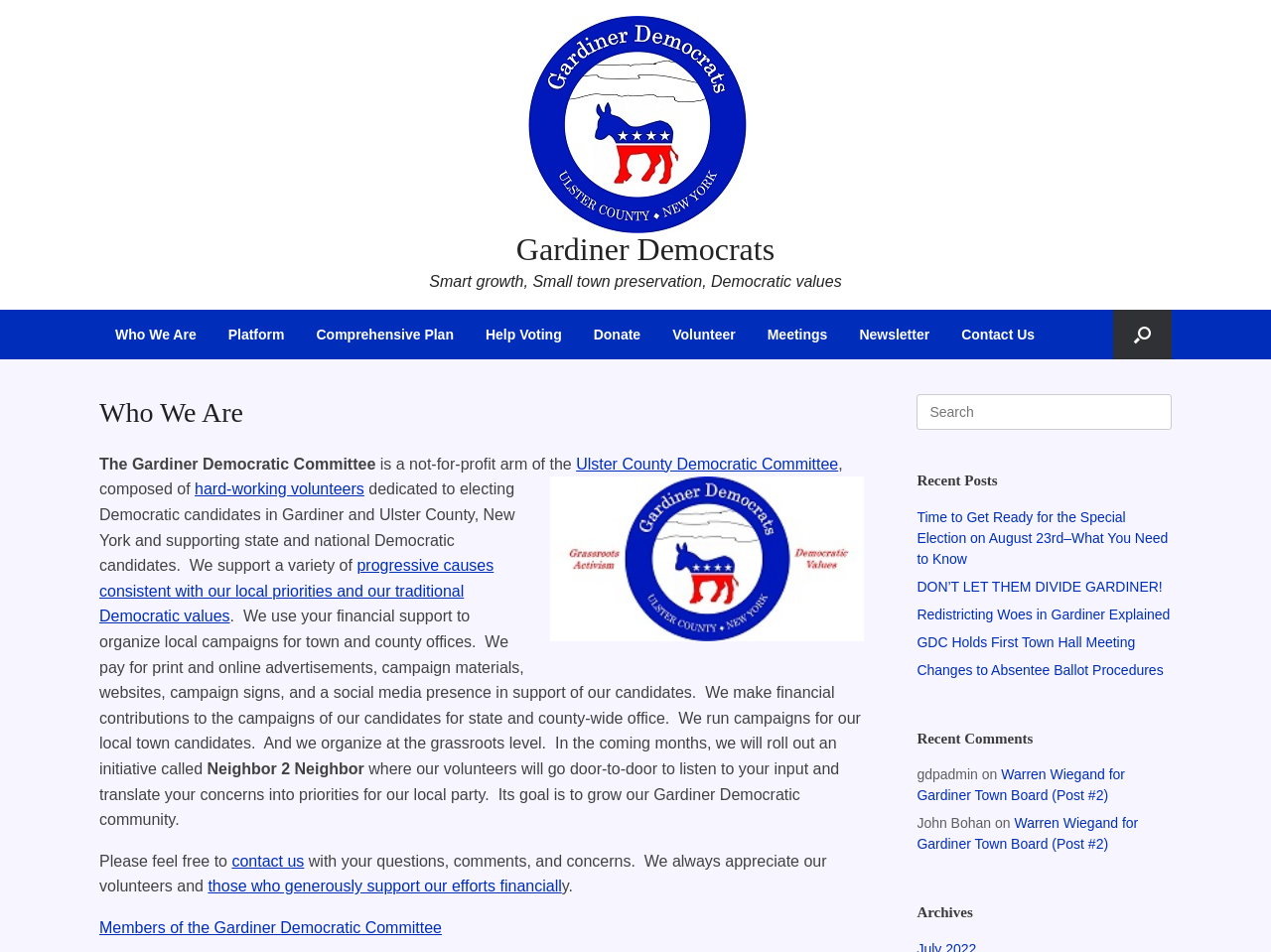How many links are there in the 'Recent Posts' section?
Using the image, provide a concise answer in one word or a short phrase.

5